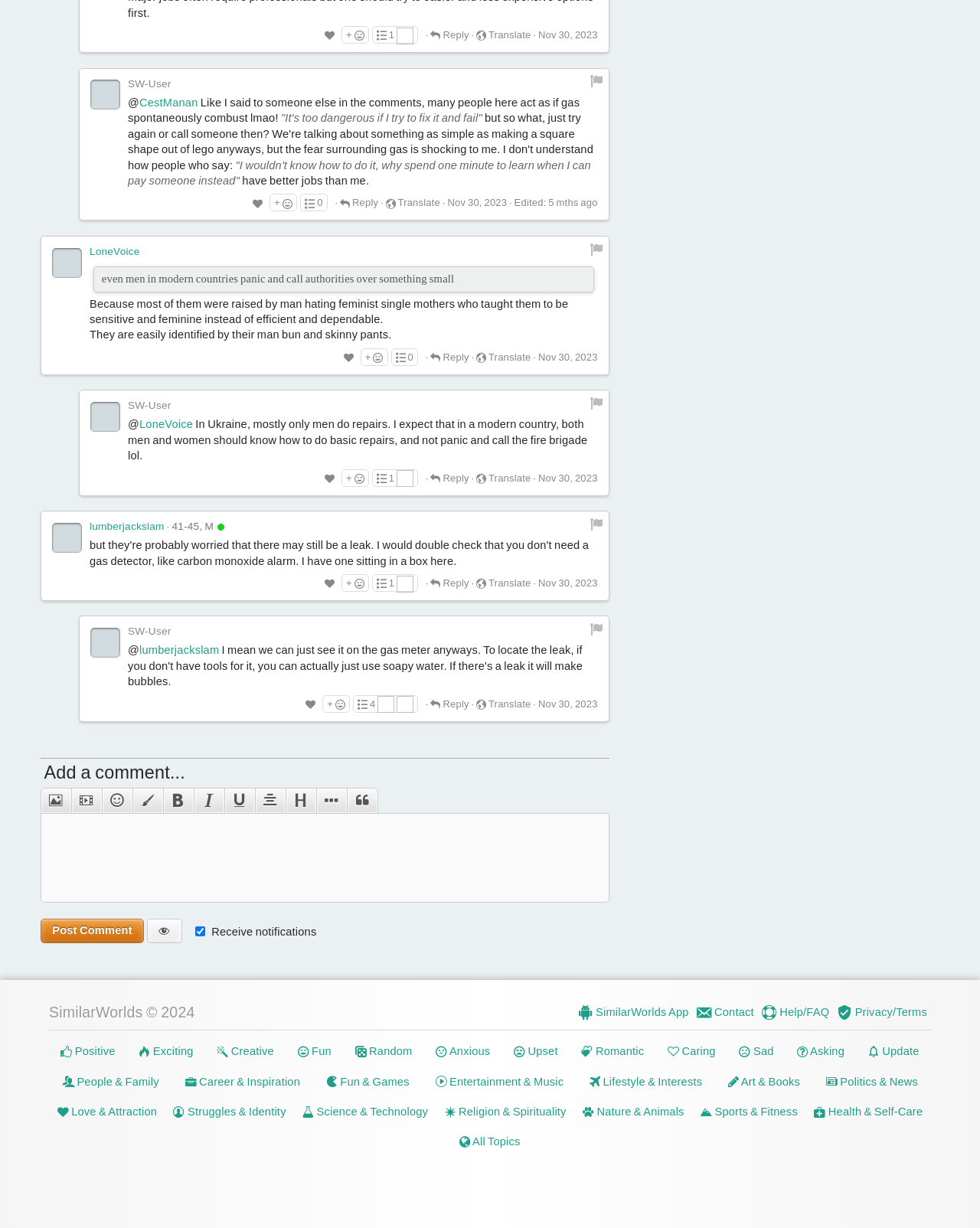How many likes does the comment 'even men in modern countries panic and call authorities over something small' have?
Answer the question with as much detail as possible.

I found the comment 'even men in modern countries panic and call authorities over something small' and looked for the like count, but there is no like count or indication of likes on this comment.